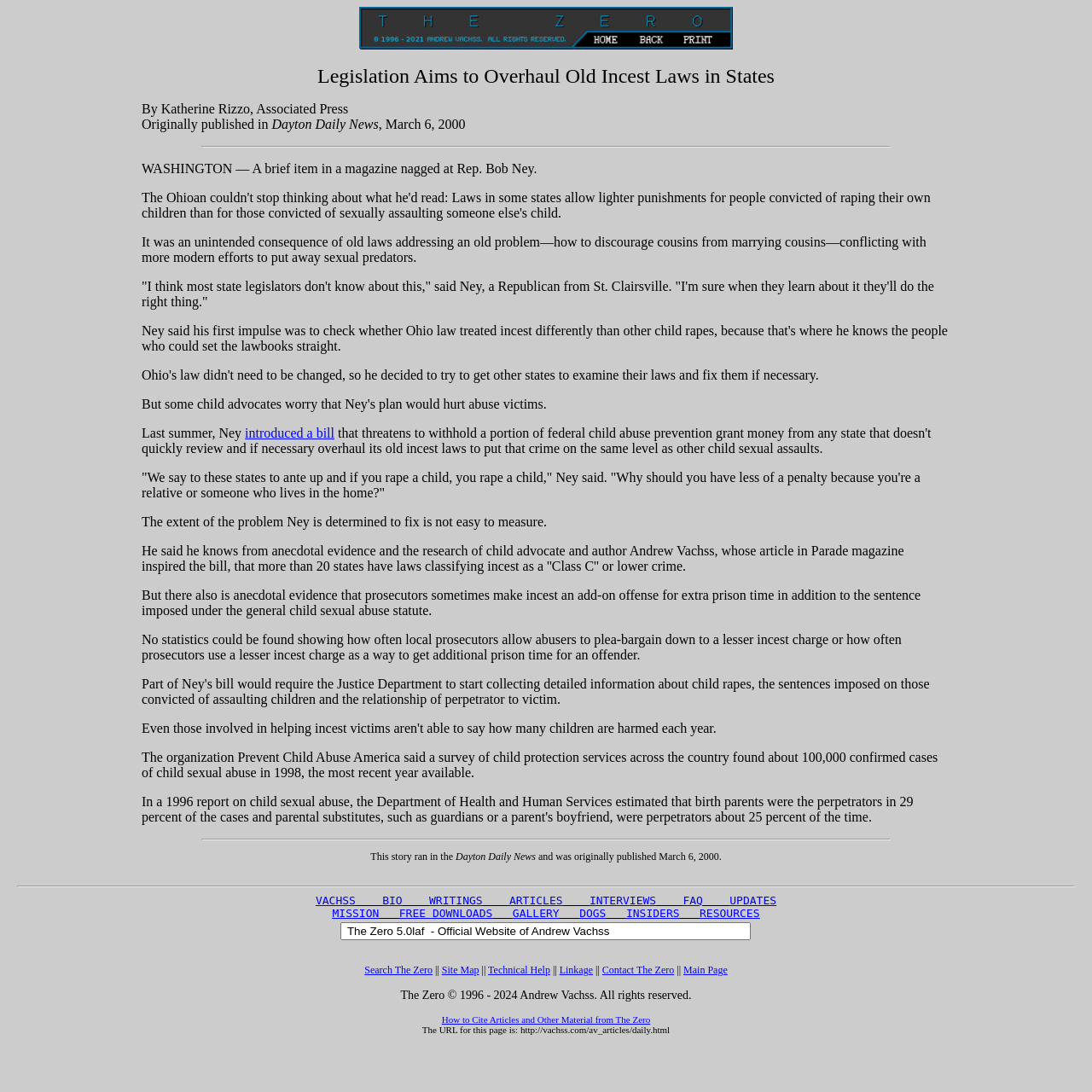What is the name of the organization that conducted a survey on child protection services?
Refer to the image and provide a detailed answer to the question.

The article mentions that the organization Prevent Child Abuse America conducted a survey of child protection services across the country, which found about 100,000 confirmed cases of child sexual abuse in 1998.